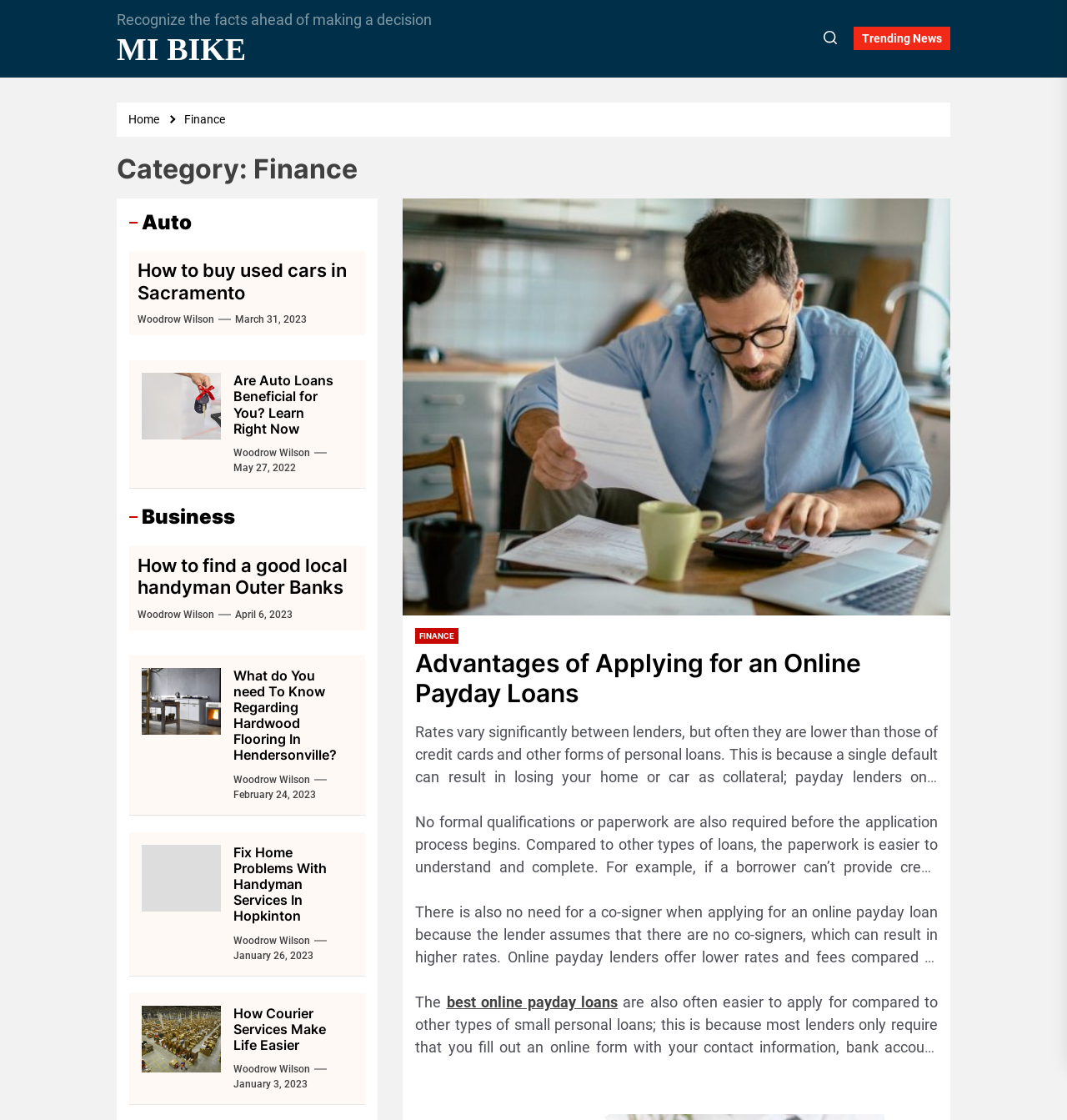Locate the bounding box coordinates of the region to be clicked to comply with the following instruction: "Click on the 'MI BIKE' link". The coordinates must be four float numbers between 0 and 1, in the form [left, top, right, bottom].

[0.109, 0.028, 0.405, 0.061]